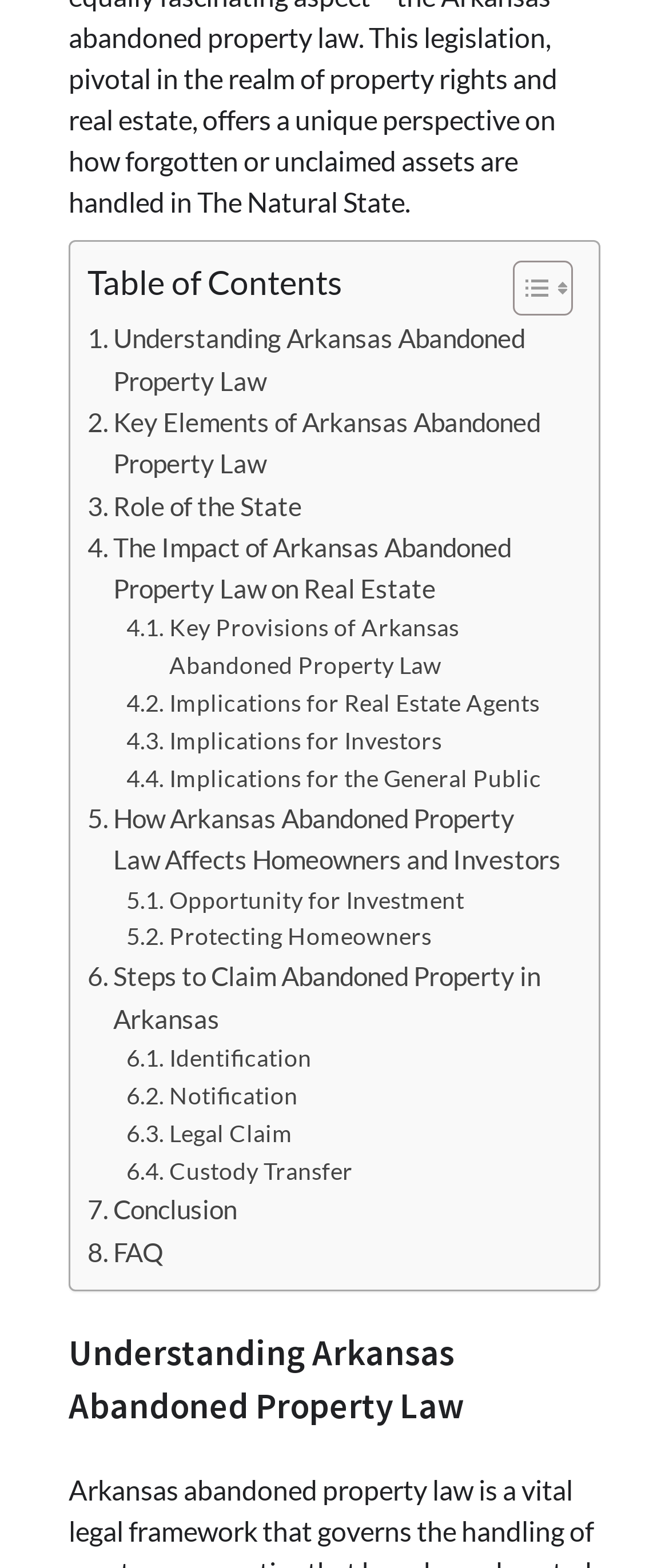Please find and report the bounding box coordinates of the element to click in order to perform the following action: "go to Powered by Shopify". The coordinates should be expressed as four float numbers between 0 and 1, in the format [left, top, right, bottom].

None